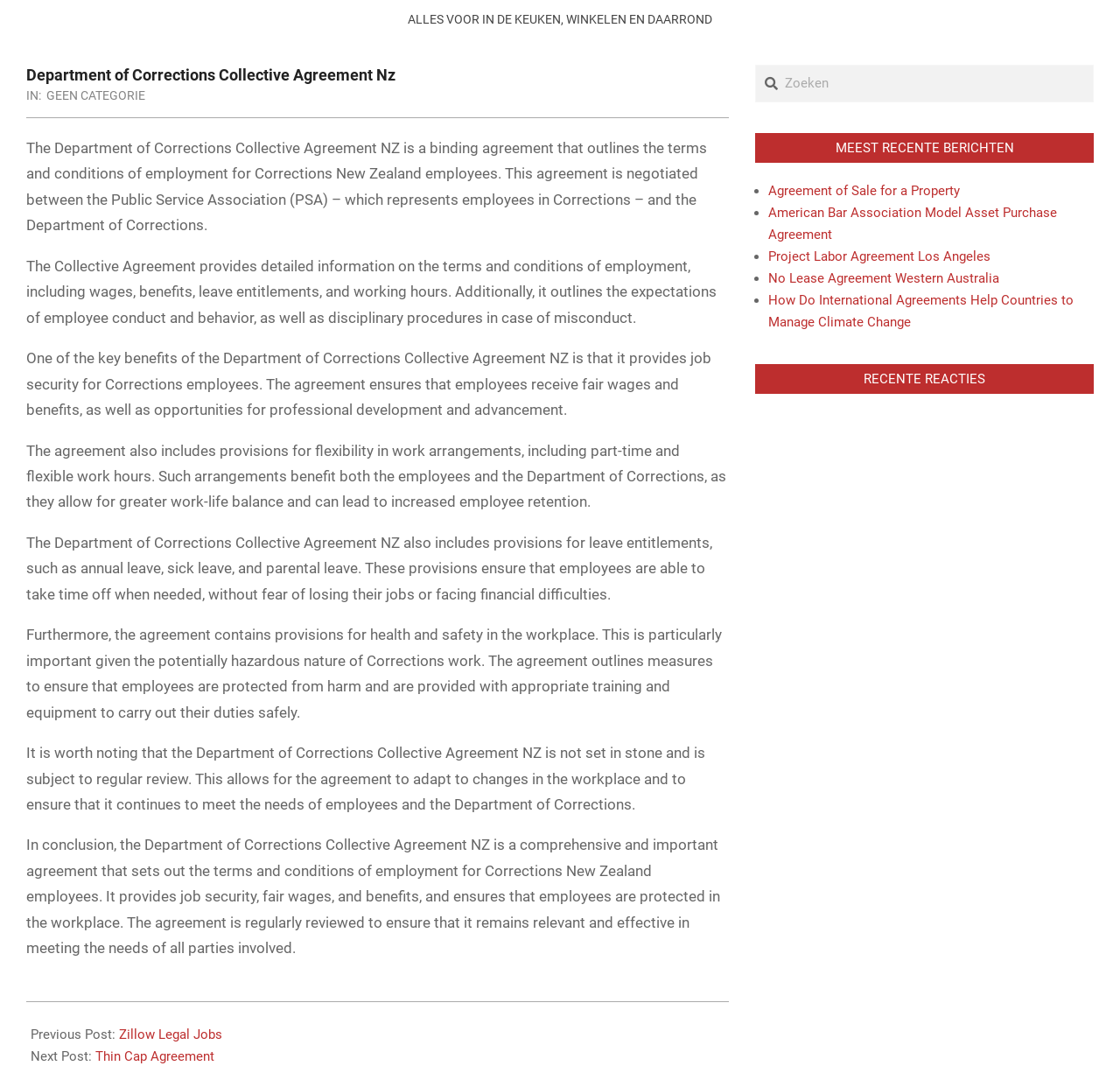Using the provided element description: "parent_node: Search name="s" placeholder="Zoeken"", identify the bounding box coordinates. The coordinates should be four floats between 0 and 1 in the order [left, top, right, bottom].

[0.675, 0.062, 0.976, 0.095]